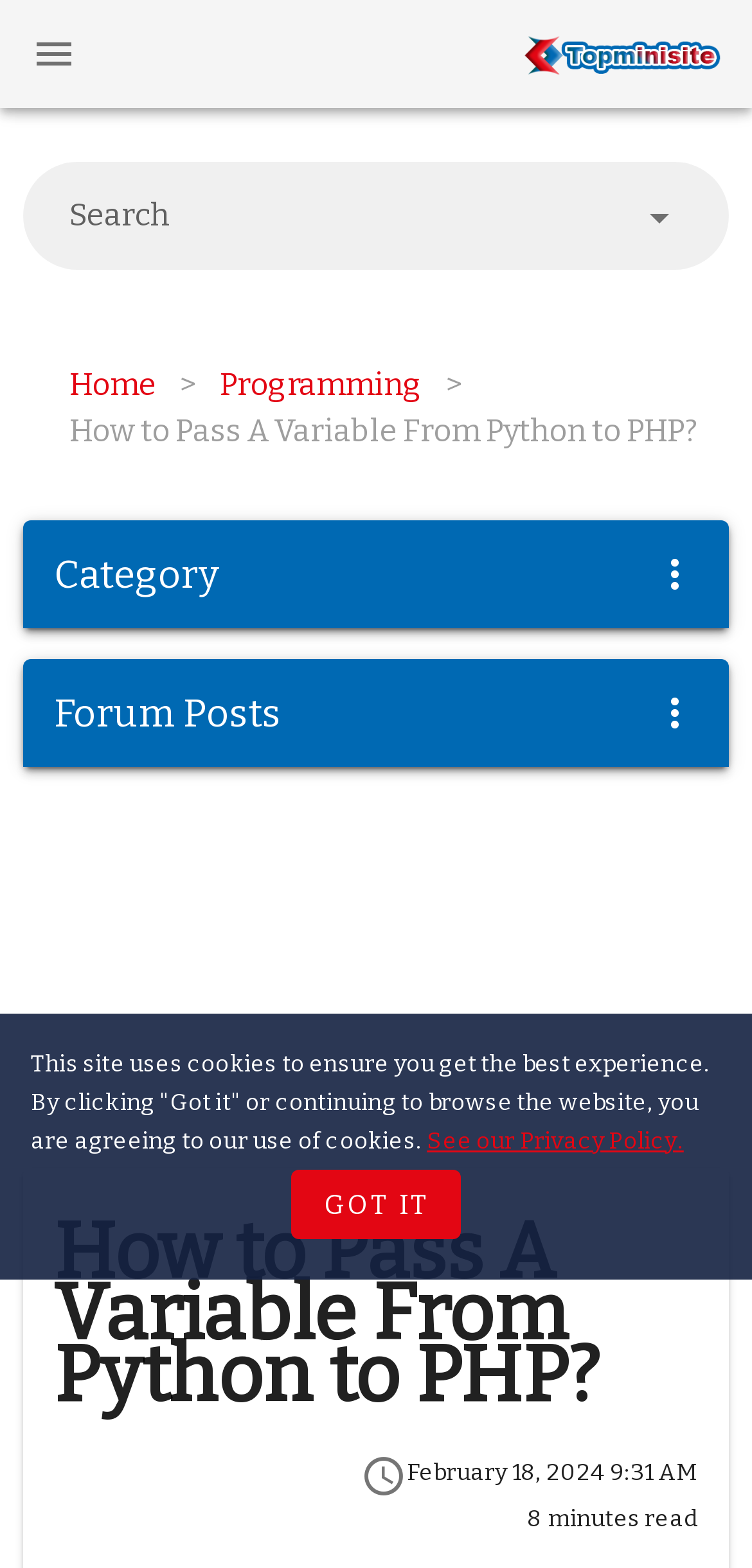Is the current webpage part of a forum?
Answer the question with a single word or phrase, referring to the image.

Yes